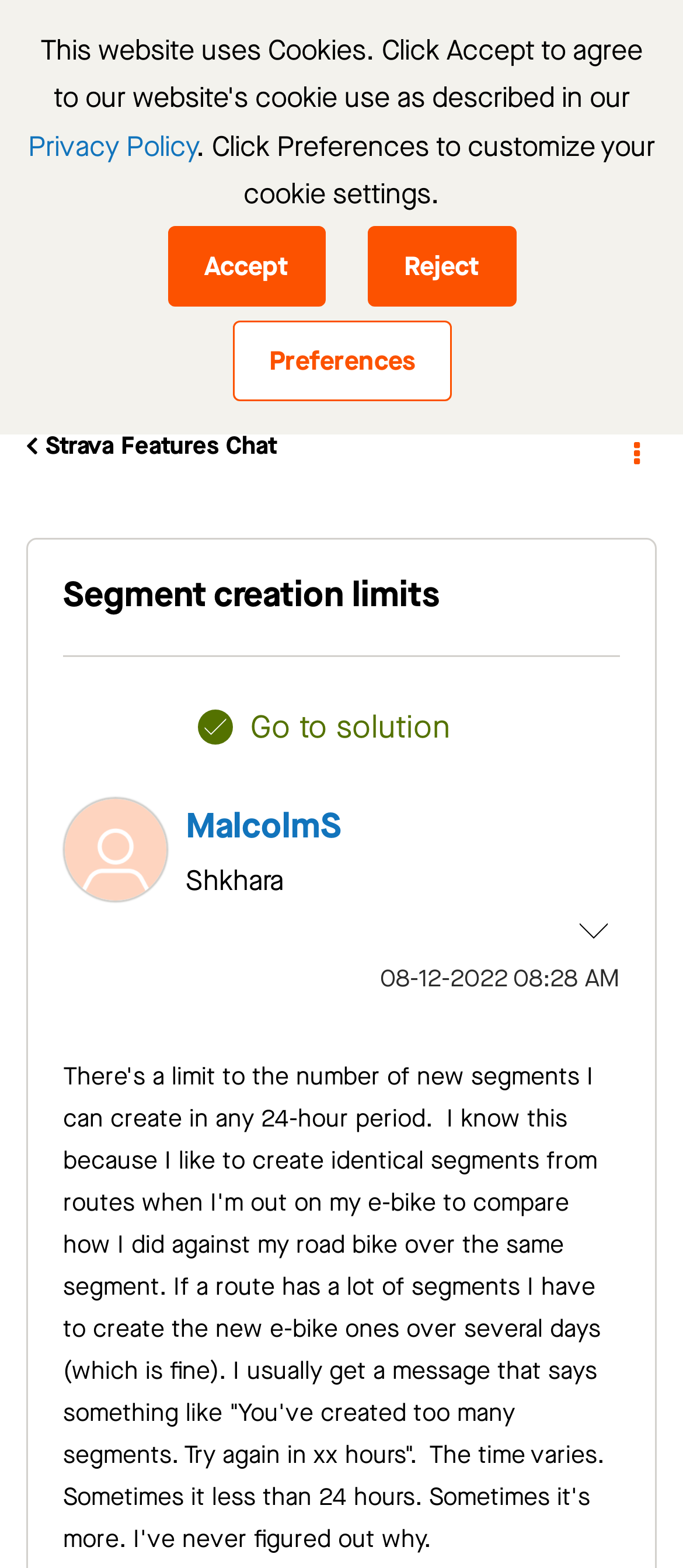Locate the bounding box coordinates of the element that needs to be clicked to carry out the instruction: "Browse". The coordinates should be given as four float numbers ranging from 0 to 1, i.e., [left, top, right, bottom].

[0.026, 0.0, 0.115, 0.056]